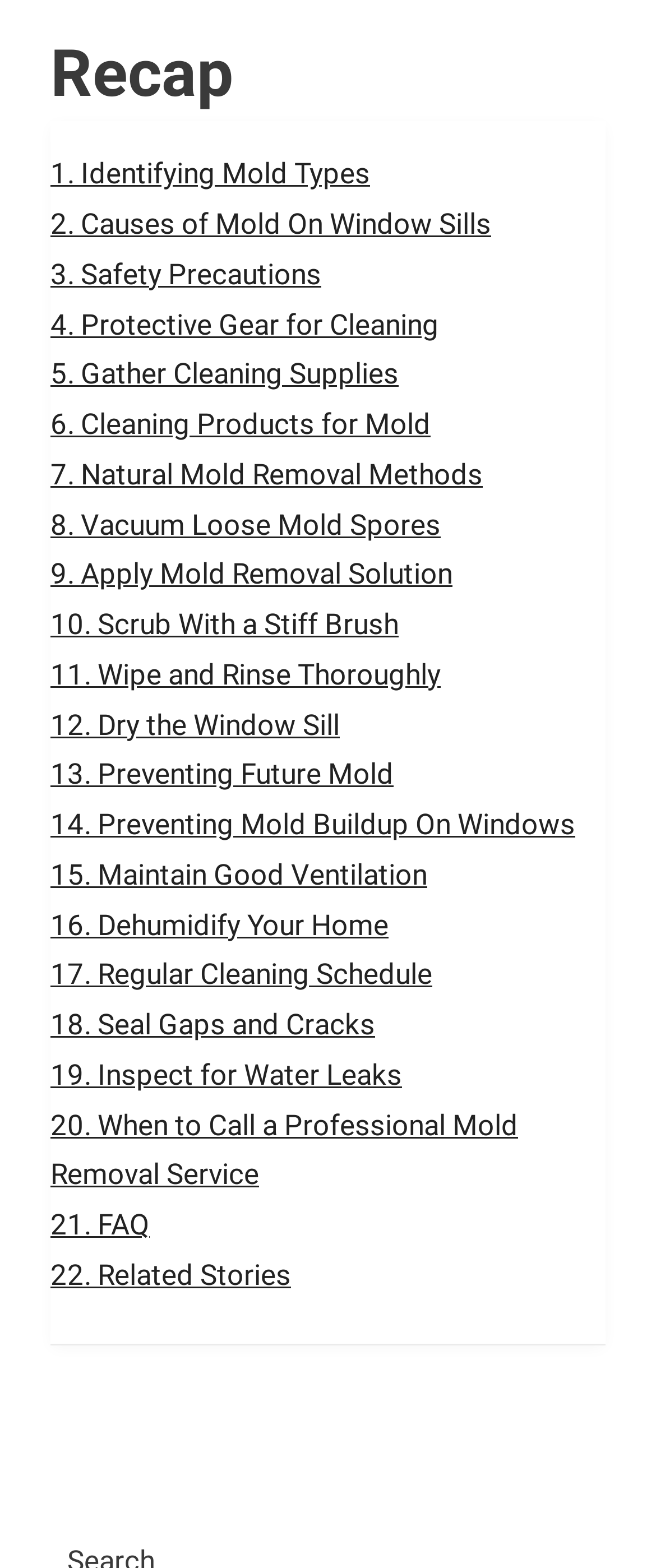Answer the following inquiry with a single word or phrase:
How many sections are there on cleaning supplies?

2